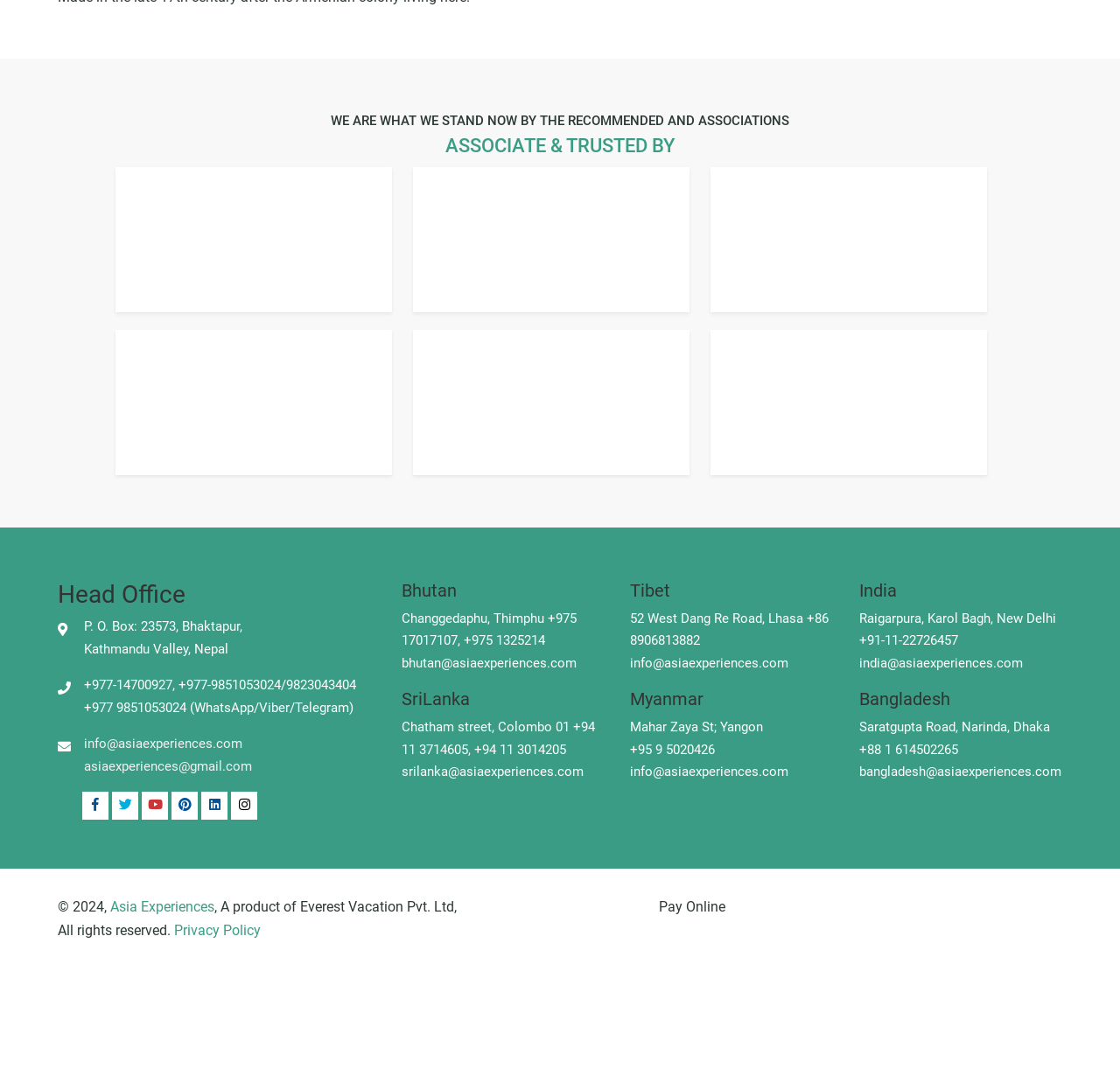Please identify the bounding box coordinates of the region to click in order to complete the given instruction: "Check the address in Bhutan". The coordinates should be four float numbers between 0 and 1, i.e., [left, top, right, bottom].

[0.358, 0.567, 0.515, 0.623]